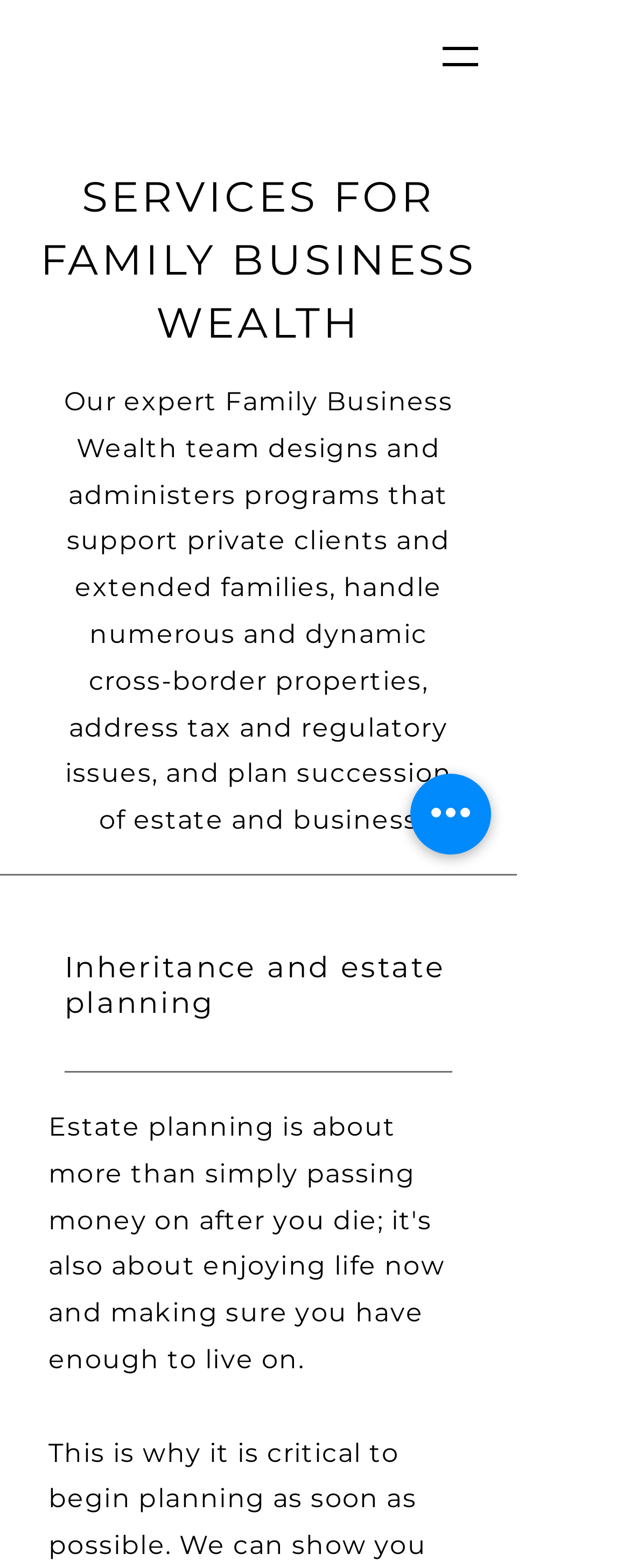Provide the bounding box coordinates of the HTML element described as: "aria-label="Quick actions"". The bounding box coordinates should be four float numbers between 0 and 1, i.e., [left, top, right, bottom].

[0.651, 0.493, 0.779, 0.545]